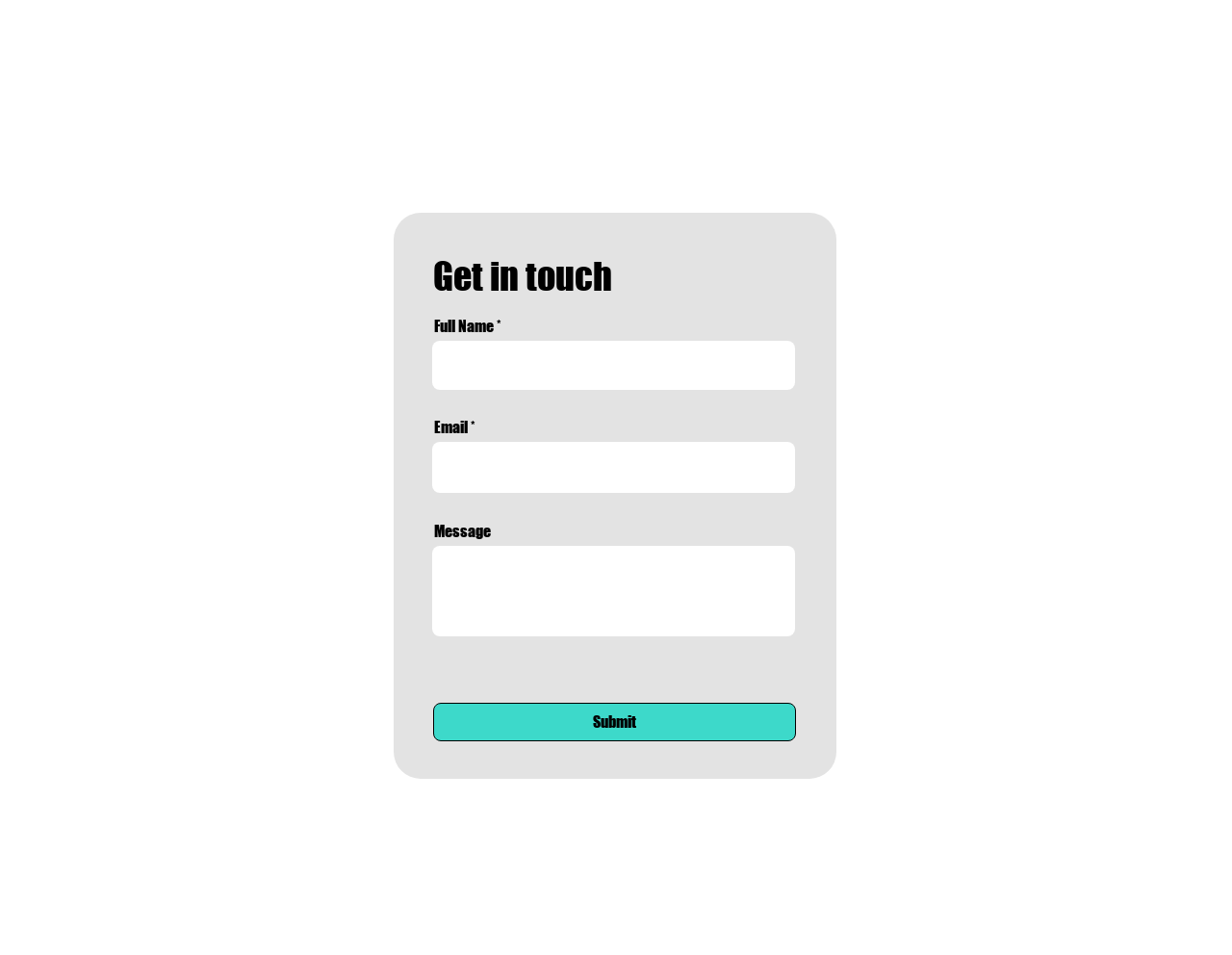What is the purpose of the form?
Please give a detailed answer to the question using the information shown in the image.

The form has fields for Full Name, Email, and Message, and a Submit button, indicating that it is used for contacting someone or sending a message.